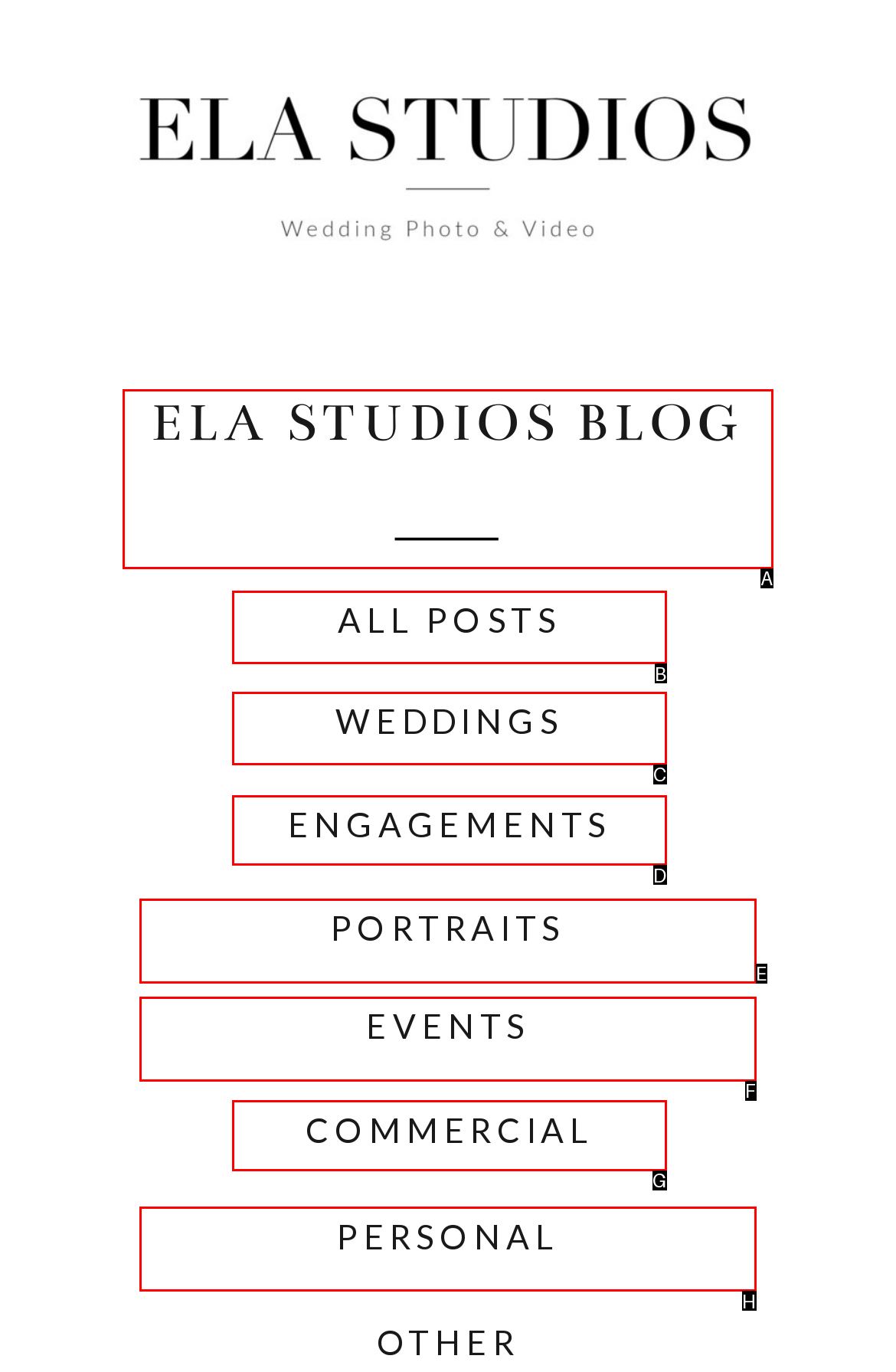Find the HTML element that suits the description: ela studios blog
Indicate your answer with the letter of the matching option from the choices provided.

A